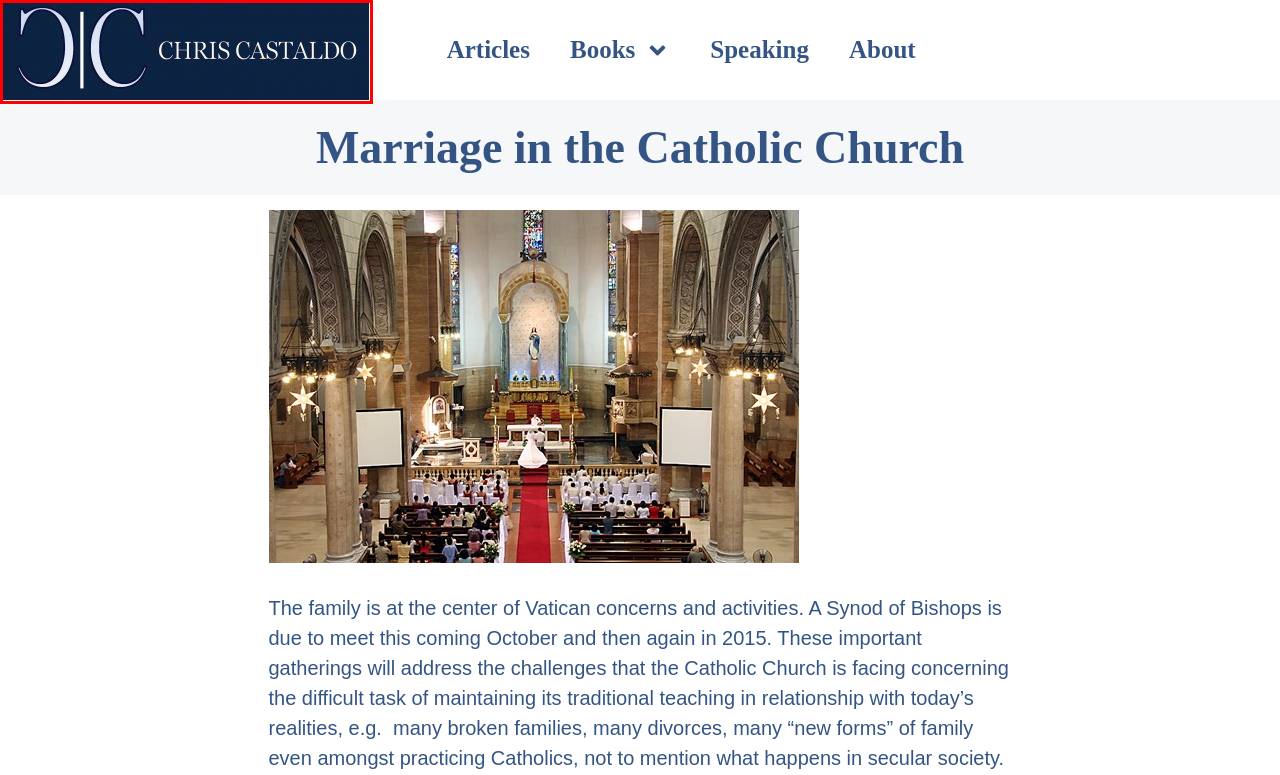Analyze the screenshot of a webpage with a red bounding box and select the webpage description that most accurately describes the new page resulting from clicking the element inside the red box. Here are the candidates:
A. Articles - Chris Castaldo
B. Books - Chris Castaldo
C. Home - Chris Castaldo
D. Blog Archives - Chris Castaldo
E. God of the Ordinary - Chris Castaldo
F. Discovering the Freedom of Lent - Chris Castaldo
G. Speaking - Chris Castaldo
H. About Chris - Chris Castaldo

C